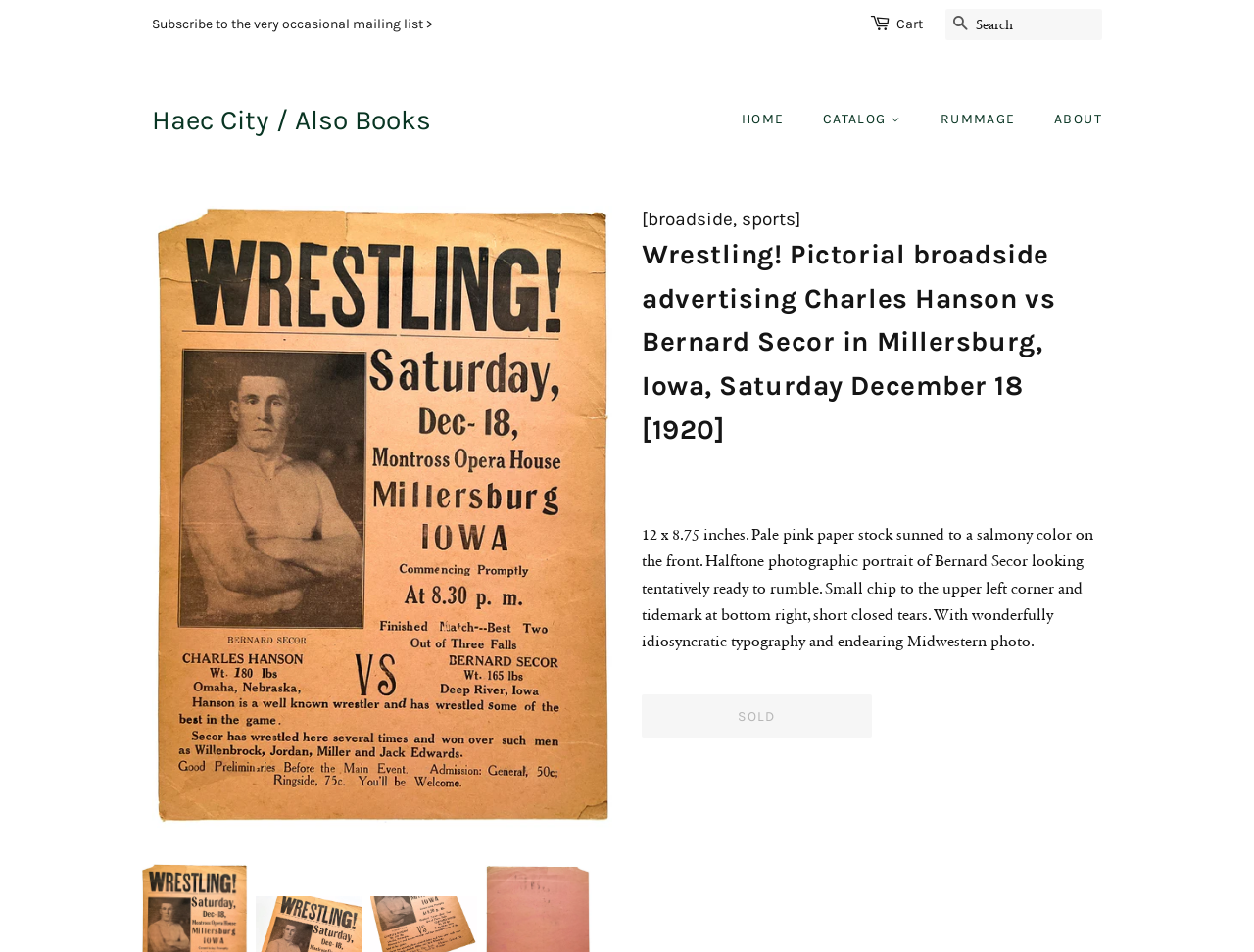Please find the bounding box coordinates of the clickable region needed to complete the following instruction: "Go to the home page". The bounding box coordinates must consist of four float numbers between 0 and 1, i.e., [left, top, right, bottom].

[0.591, 0.106, 0.641, 0.145]